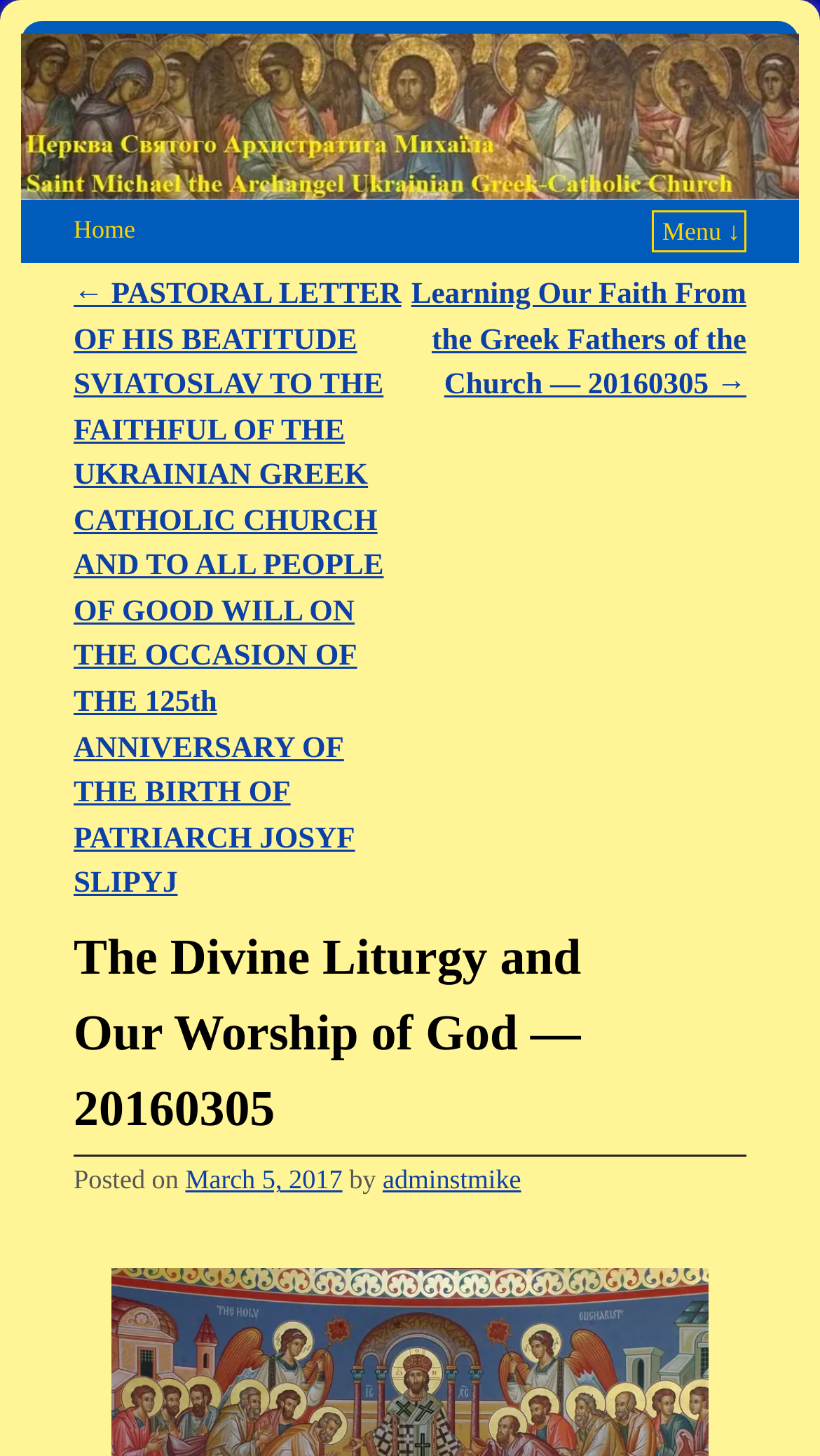How many links are in the post navigation section?
Using the image as a reference, answer with just one word or a short phrase.

2